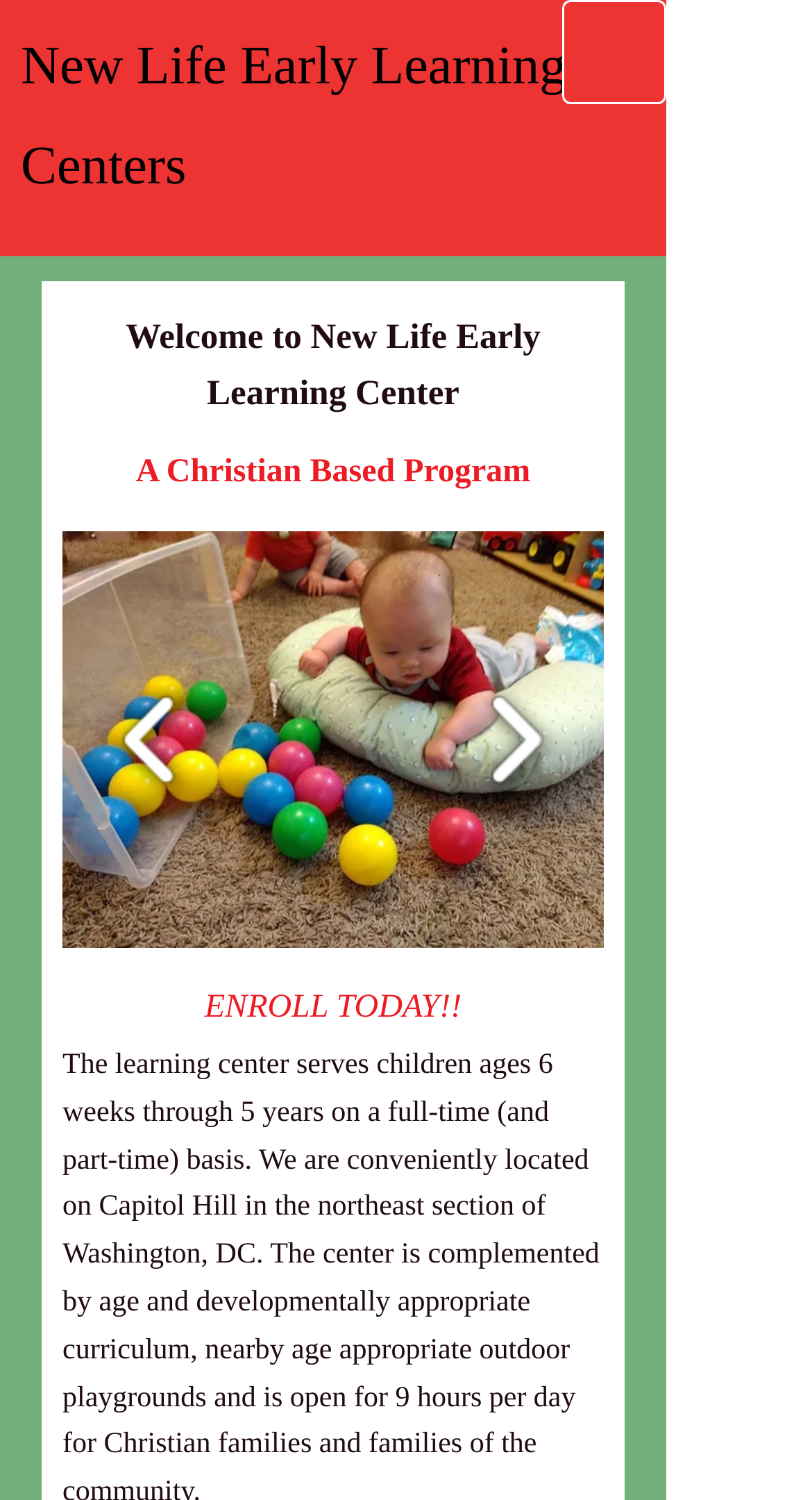Based on the image, give a detailed response to the question: What action is encouraged on the webpage?

The webpage encourages users to take action by enrolling in the program, as indicated by the heading element that reads 'ENROLL TODAY!!' in a prominent location on the webpage.